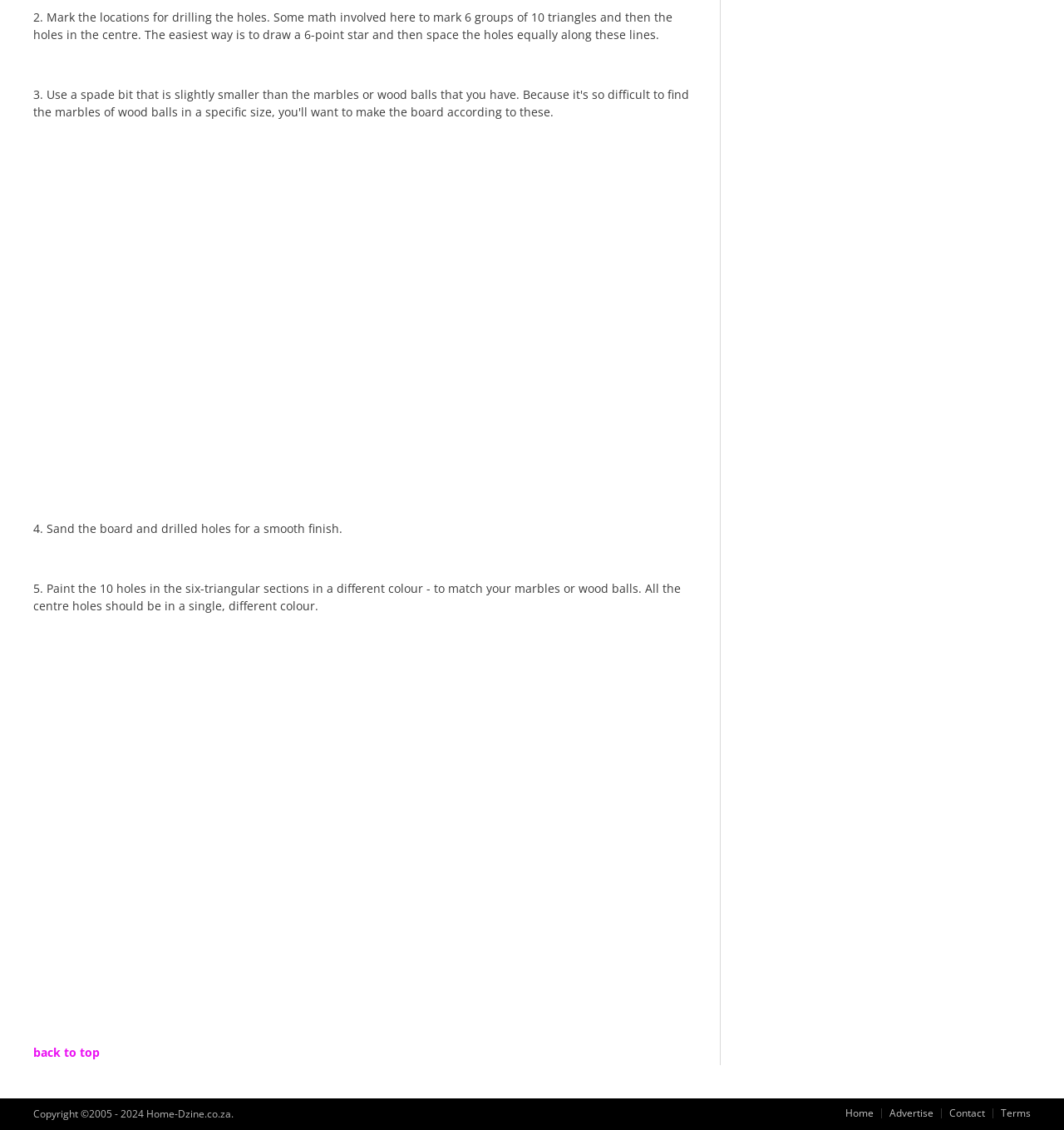Using the description: "Home", determine the UI element's bounding box coordinates. Ensure the coordinates are in the format of four float numbers between 0 and 1, i.e., [left, top, right, bottom].

[0.795, 0.979, 0.821, 0.991]